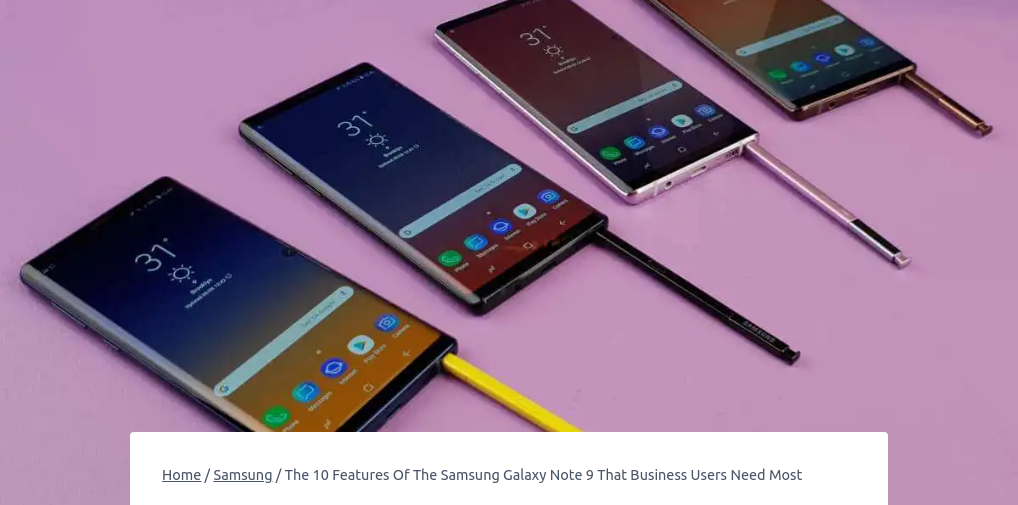Reply to the question with a brief word or phrase: What is displayed on the phones' screens?

sunny weather interface